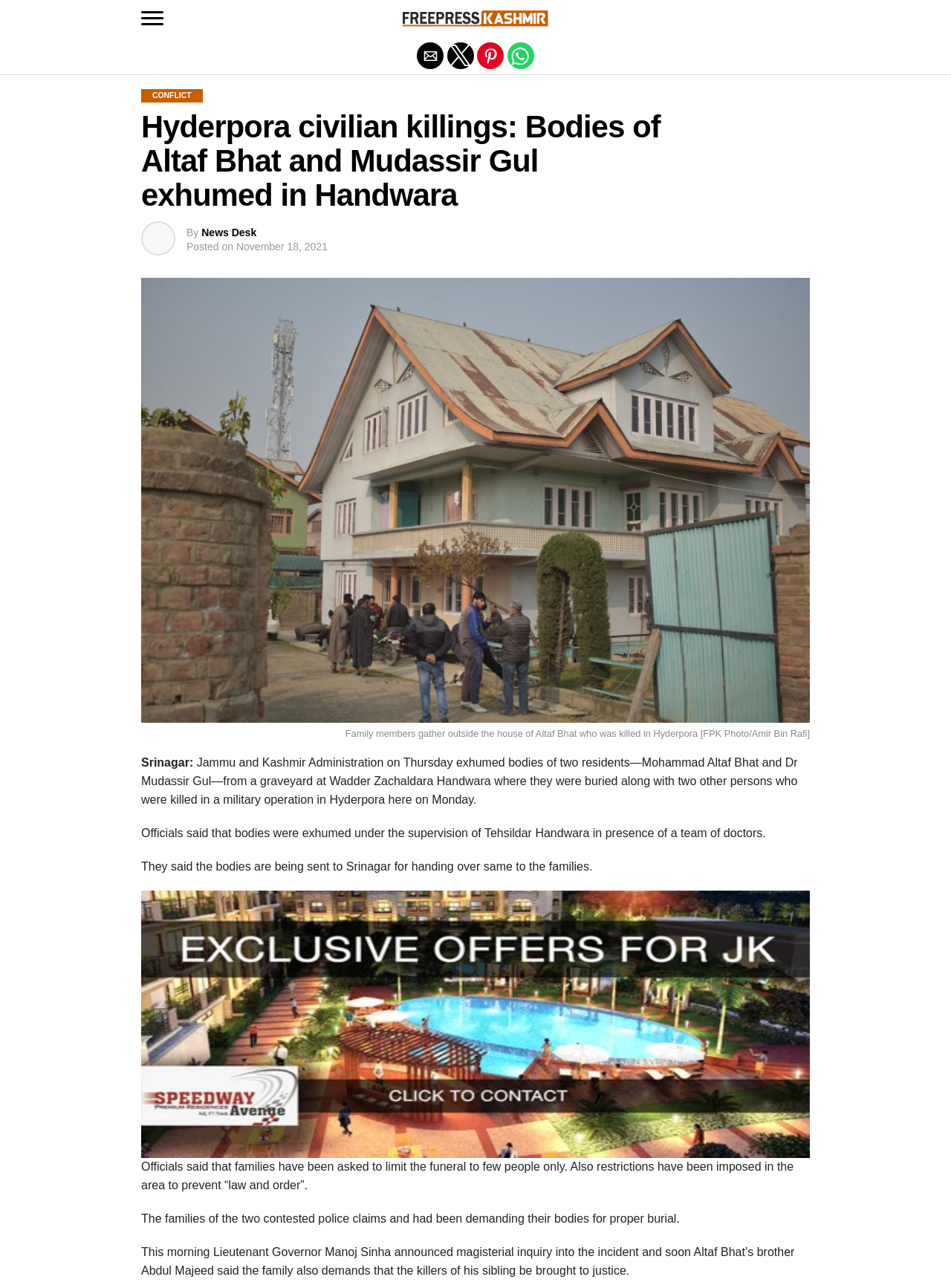Pinpoint the bounding box coordinates of the clickable area needed to execute the instruction: "View the image of 'A view of the sea'". The coordinates should be specified as four float numbers between 0 and 1, i.e., [left, top, right, bottom].

[0.148, 0.692, 0.852, 0.899]